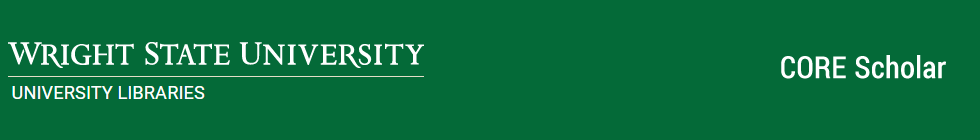Describe all the elements in the image extensively.

The image prominently features the logos and titles associated with Wright State University and its libraries. The university's name is displayed in bold, capital letters at the top left, presenting a distinguished appearance. Below it, the phrase "UNIVERSITY LIBRARIES" is elegantly rendered in a smaller, lighter font, suggesting an academic focus and commitment to knowledge resources. To the right, "CORE Scholar" is highlighted, indicating a digital repository for scholarly works and theses associated with the university. The background is a deep green color, which reflects the university's branding, providing a cohesive and professional look to the image.